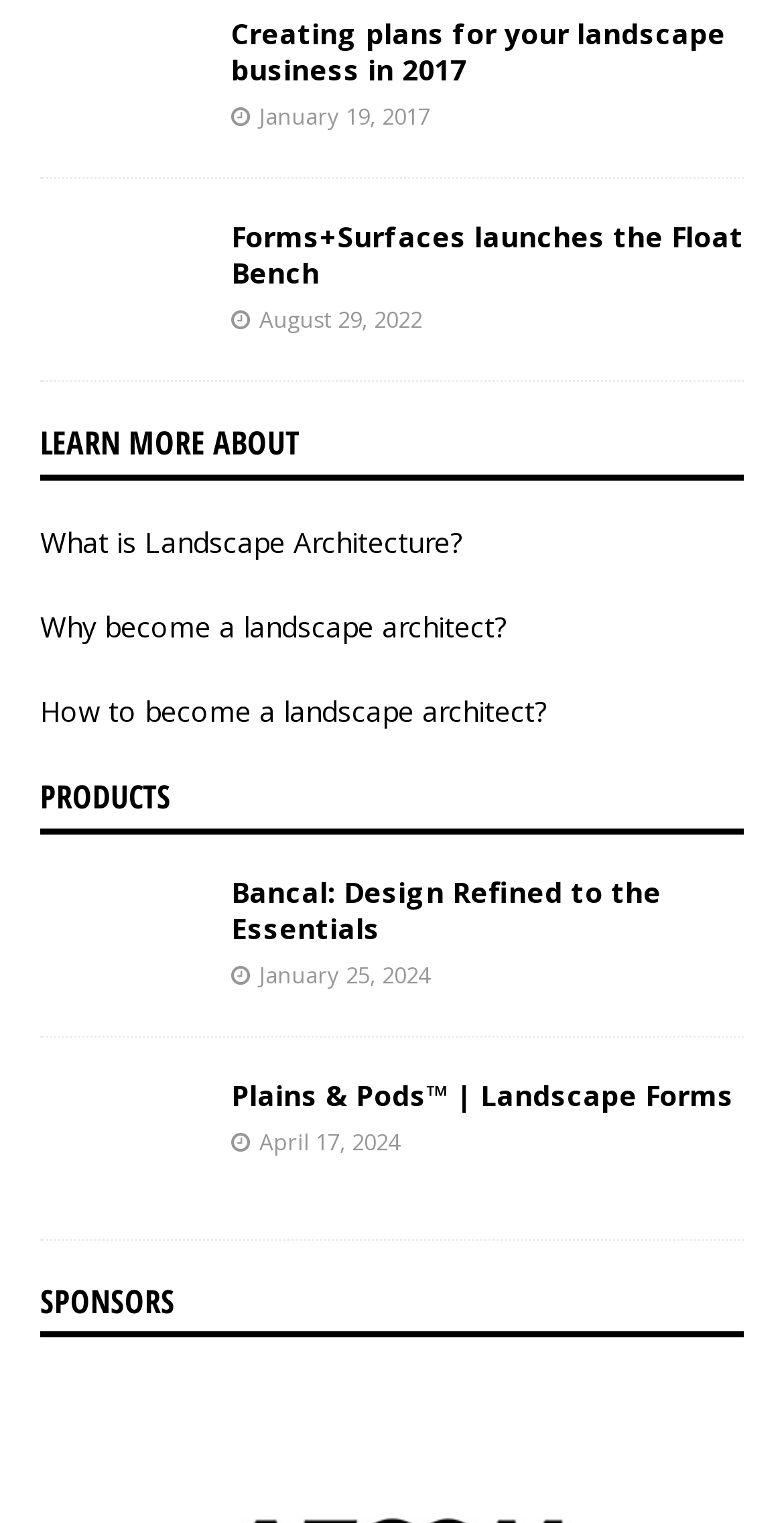Please identify the coordinates of the bounding box for the clickable region that will accomplish this instruction: "Check the sponsors section".

[0.051, 0.841, 0.949, 0.879]